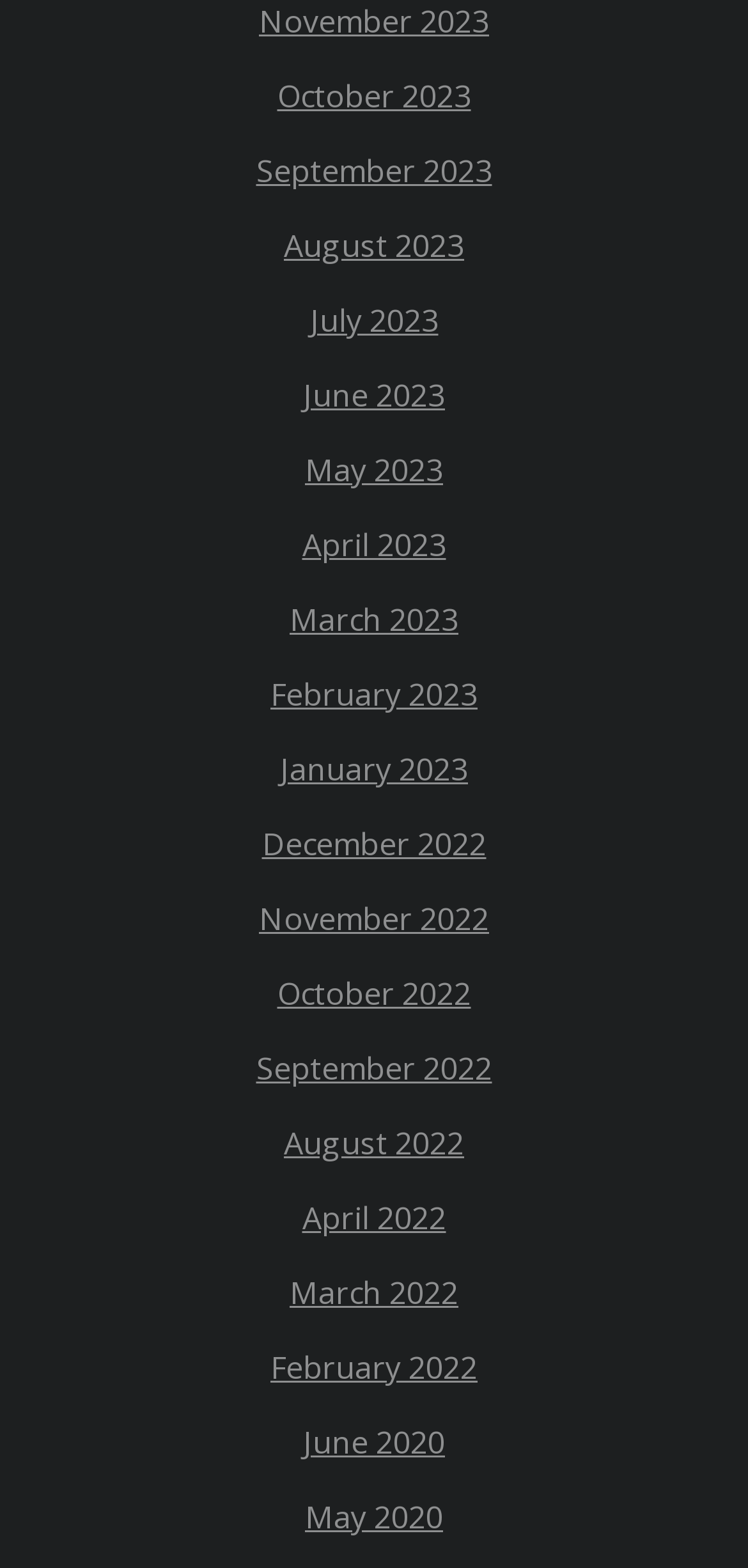Determine the bounding box coordinates for the area that should be clicked to carry out the following instruction: "View April 2022".

[0.404, 0.763, 0.596, 0.79]